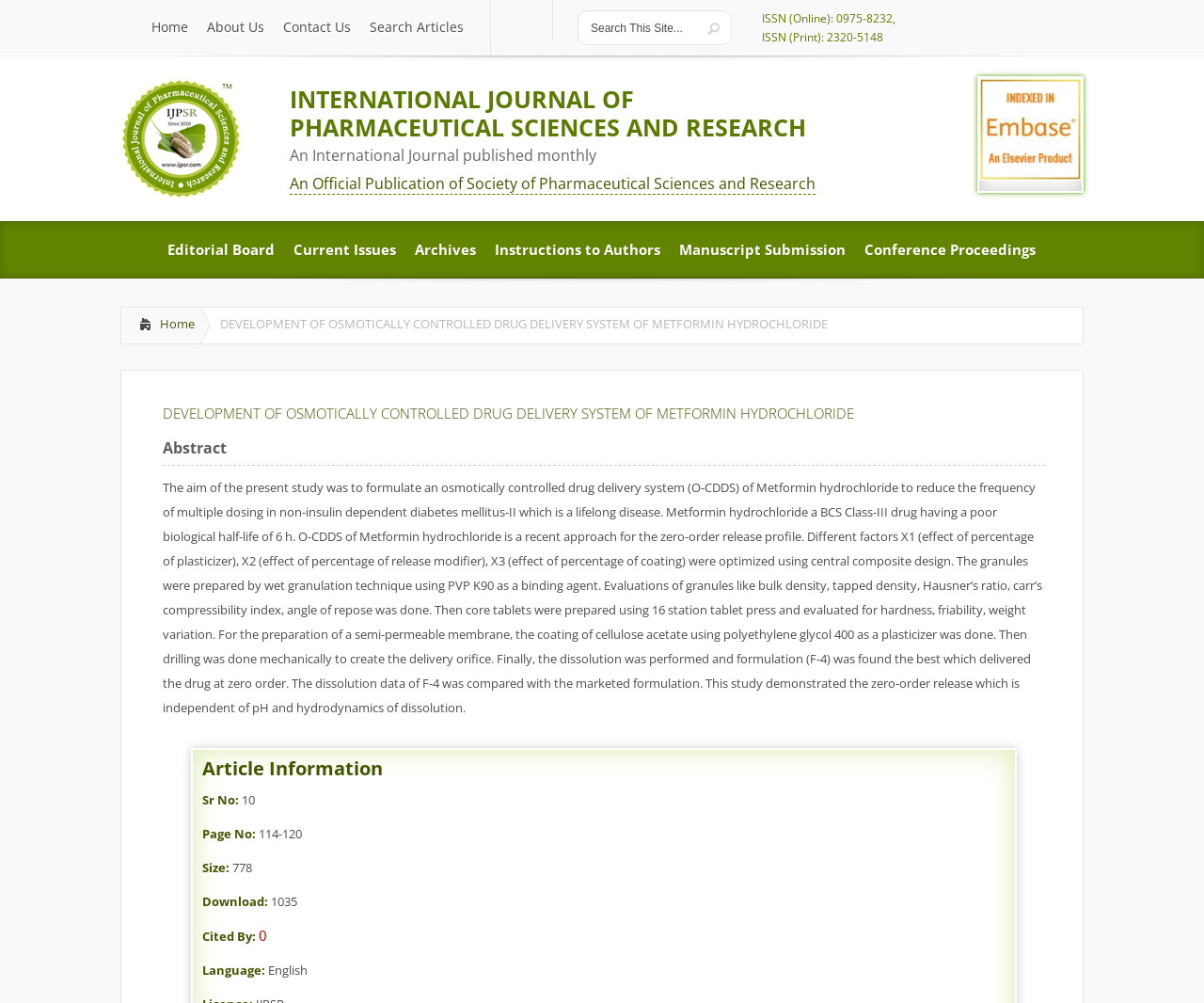Could you find the bounding box coordinates of the clickable area to complete this instruction: "Read current issues"?

[0.236, 0.221, 0.337, 0.277]